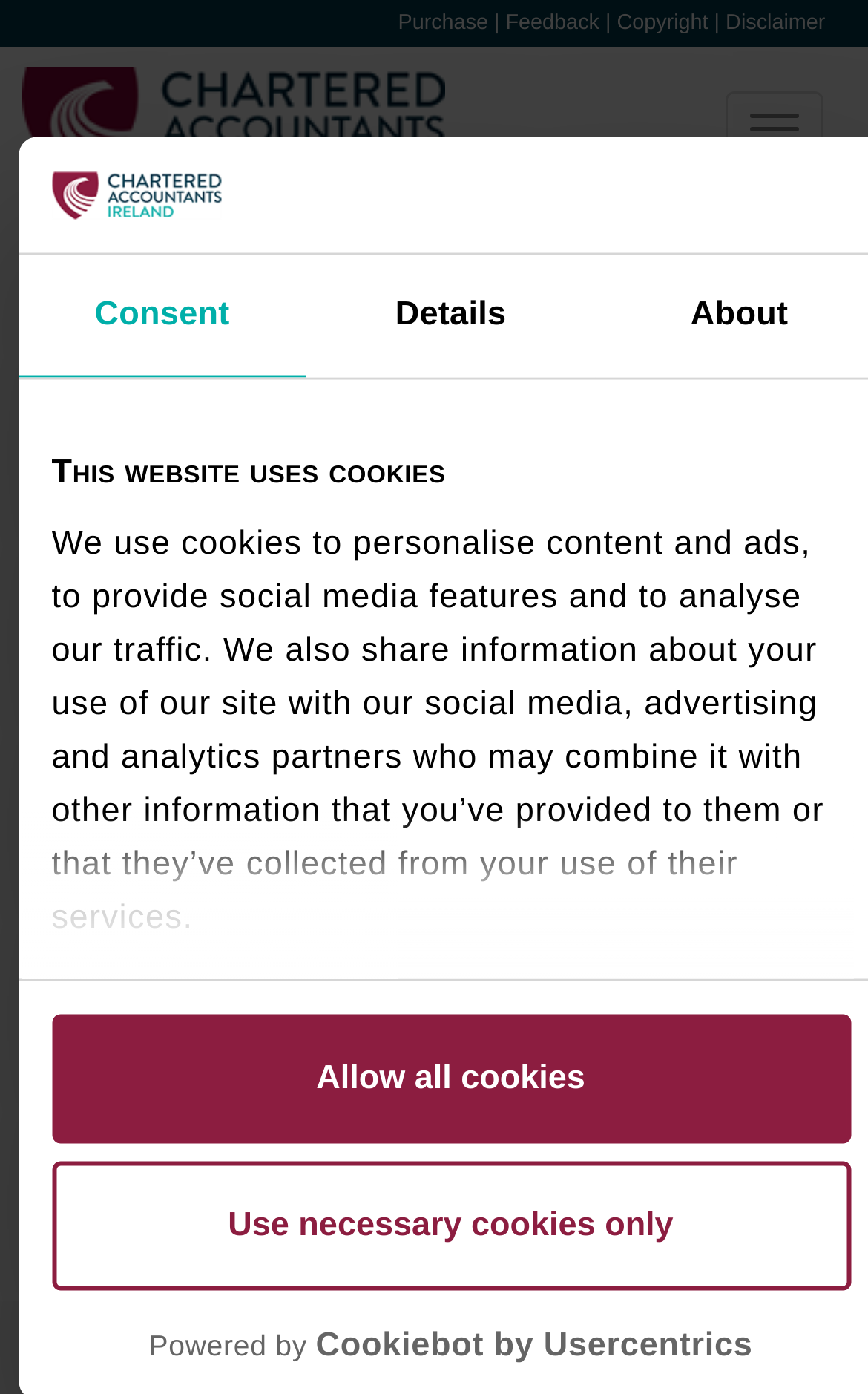Identify the bounding box coordinates of the clickable region to carry out the given instruction: "Click on 'S'".

None